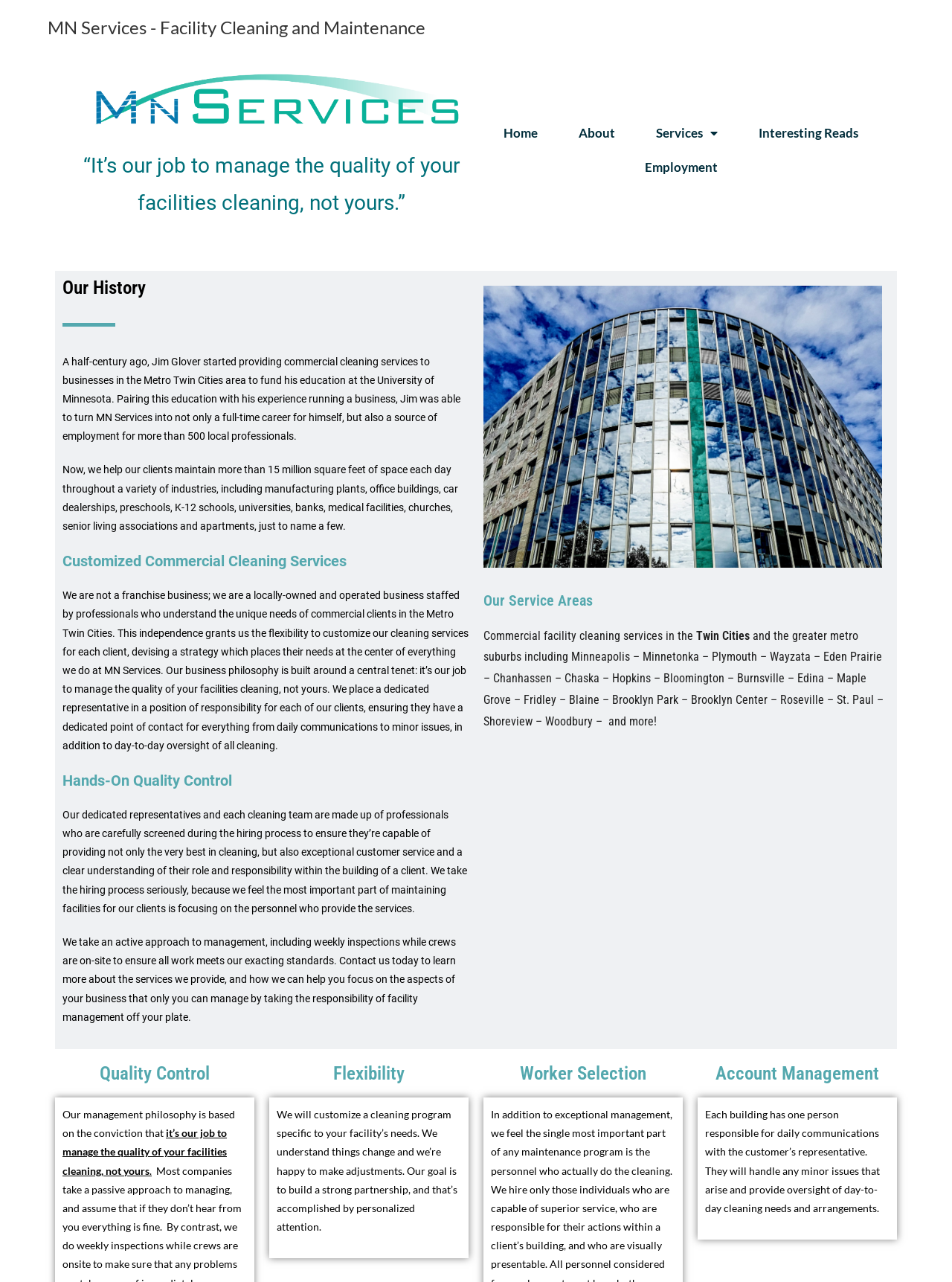Please provide a short answer using a single word or phrase for the question:
What is the role of the dedicated representative for each client?

Daily communications and oversight